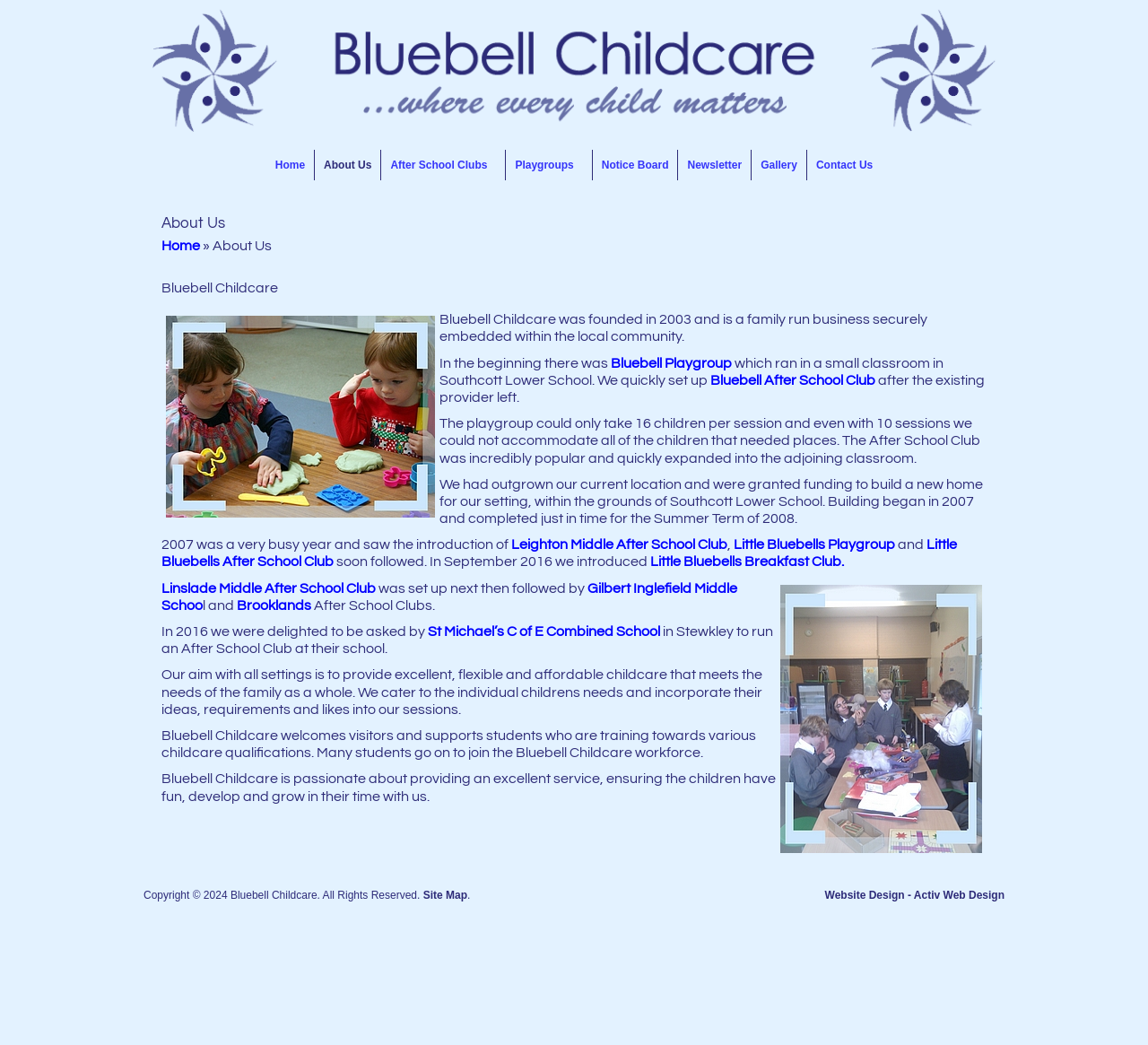Give a one-word or short phrase answer to this question: 
What is the name of the childcare organization?

Bluebell Childcare